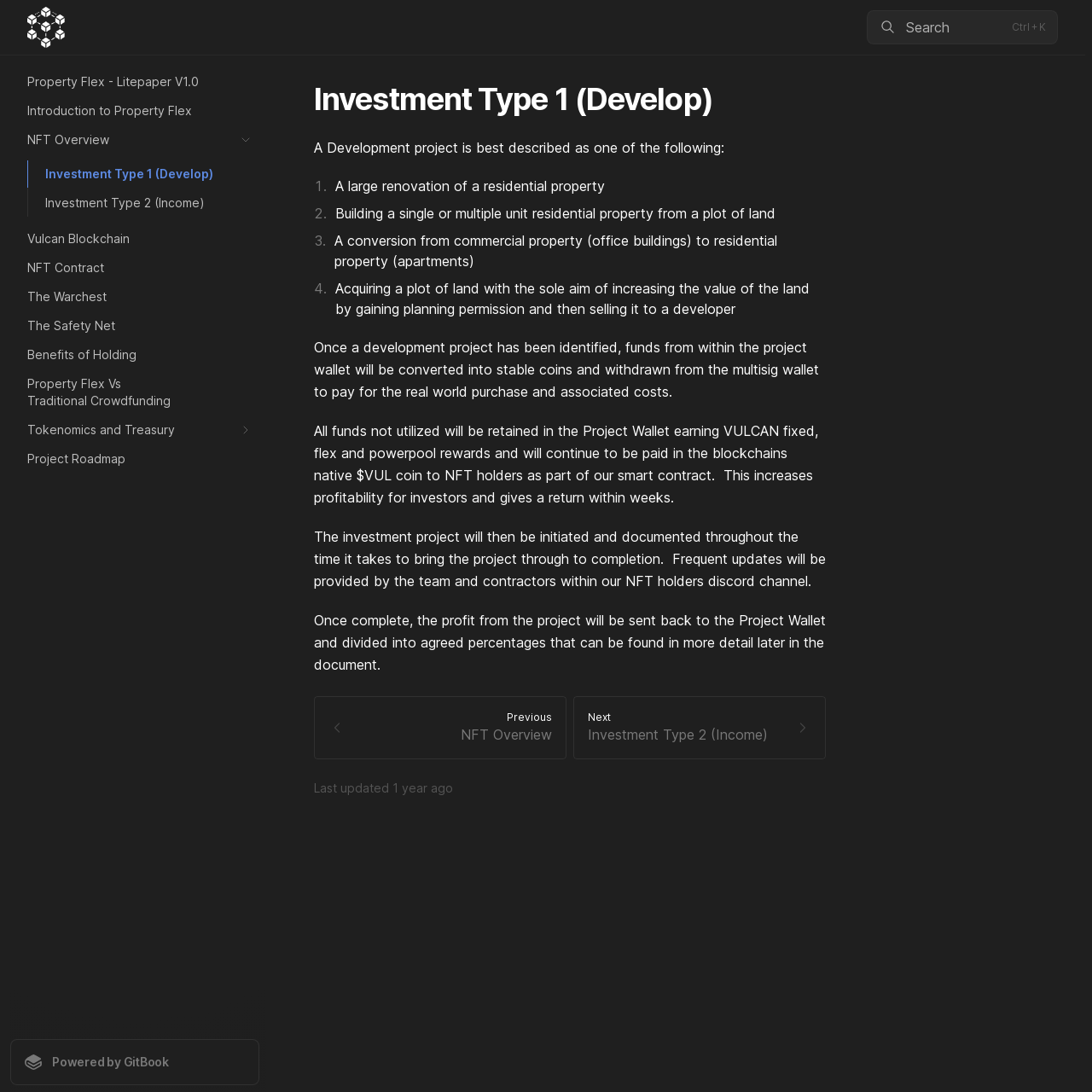Determine the main headline from the webpage and extract its text.

Investment Type 1 (Develop)